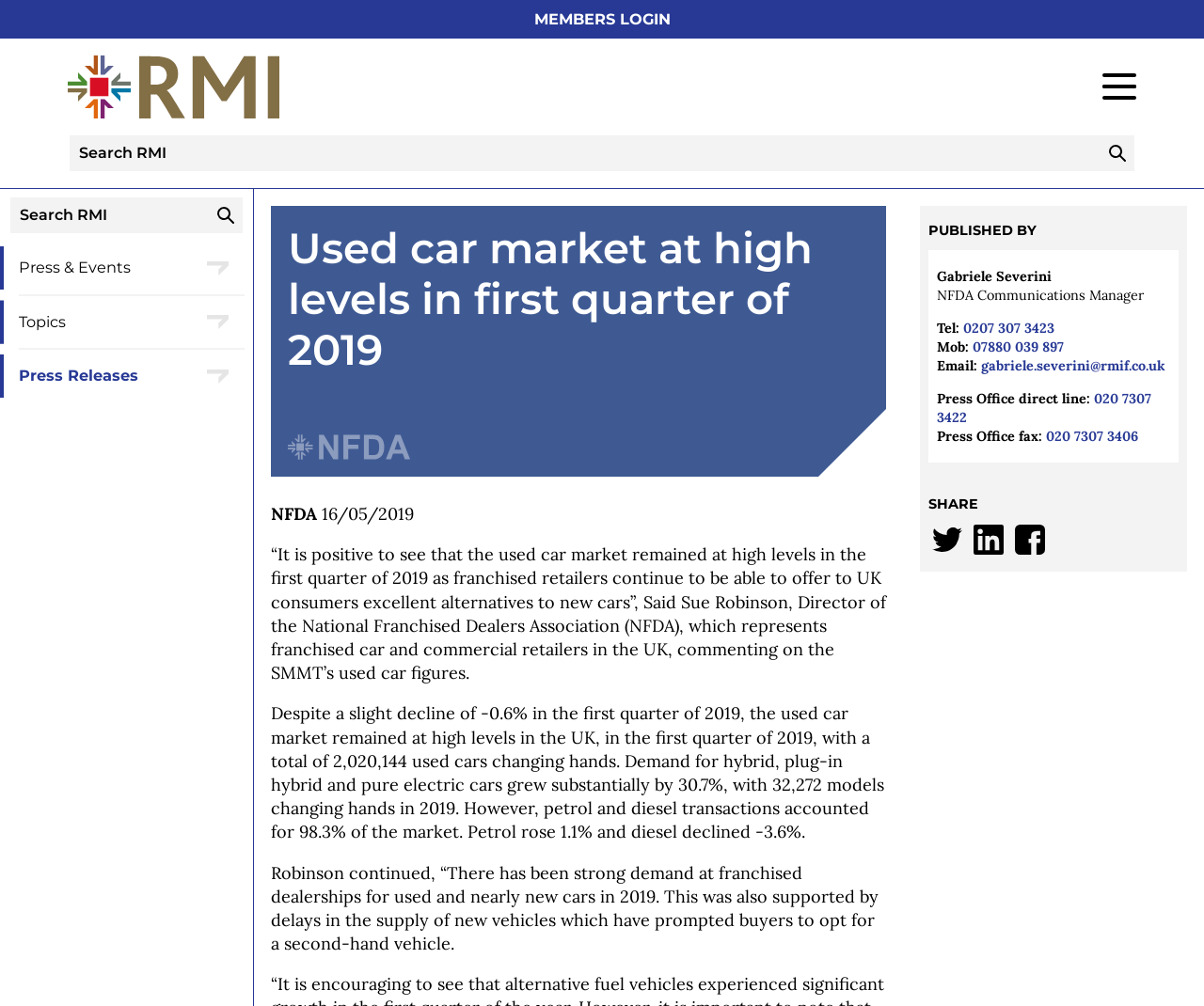Pinpoint the bounding box coordinates of the clickable element to carry out the following instruction: "Explore the category of Home Buyers."

None